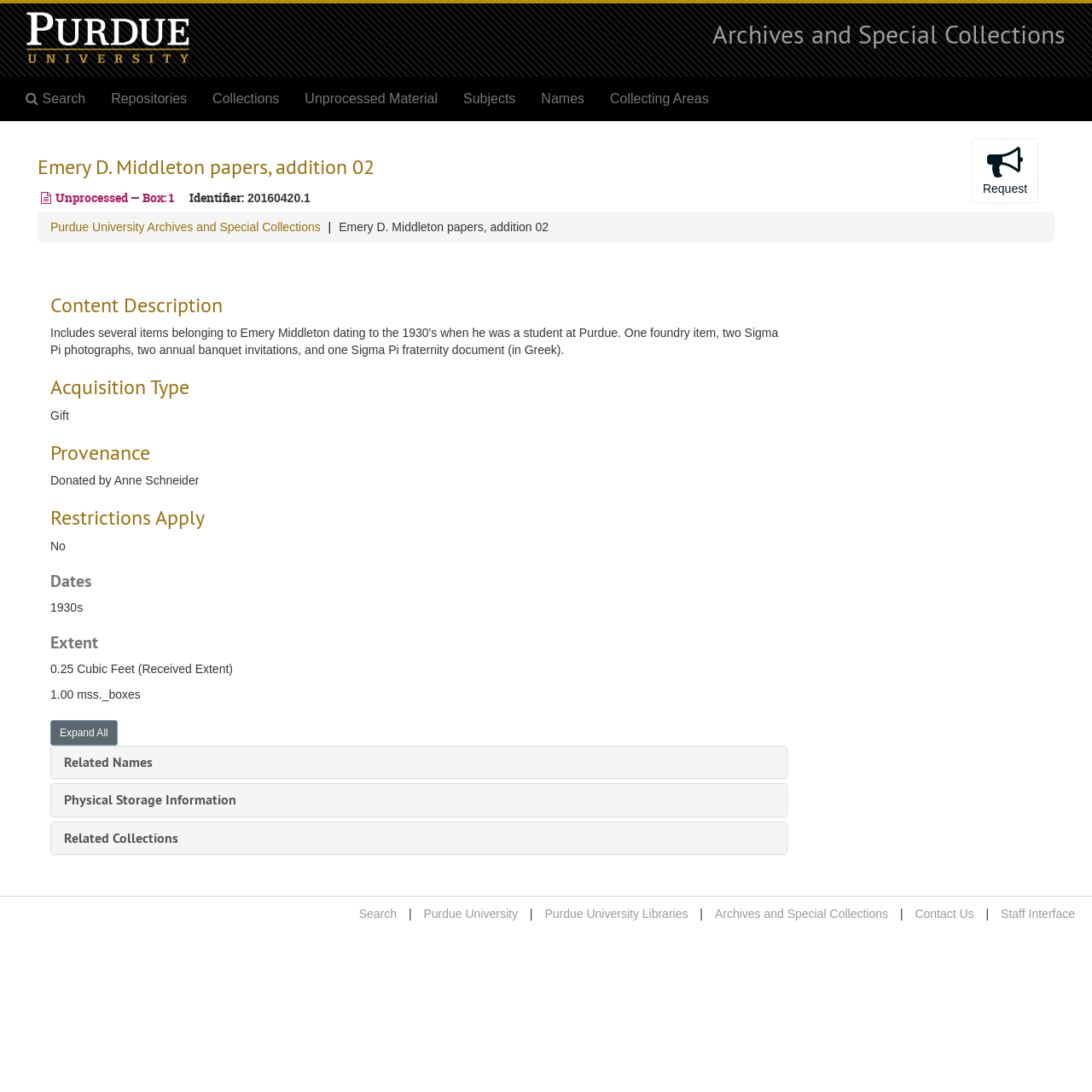Identify and extract the heading text of the webpage.

Emery D. Middleton papers, addition 02